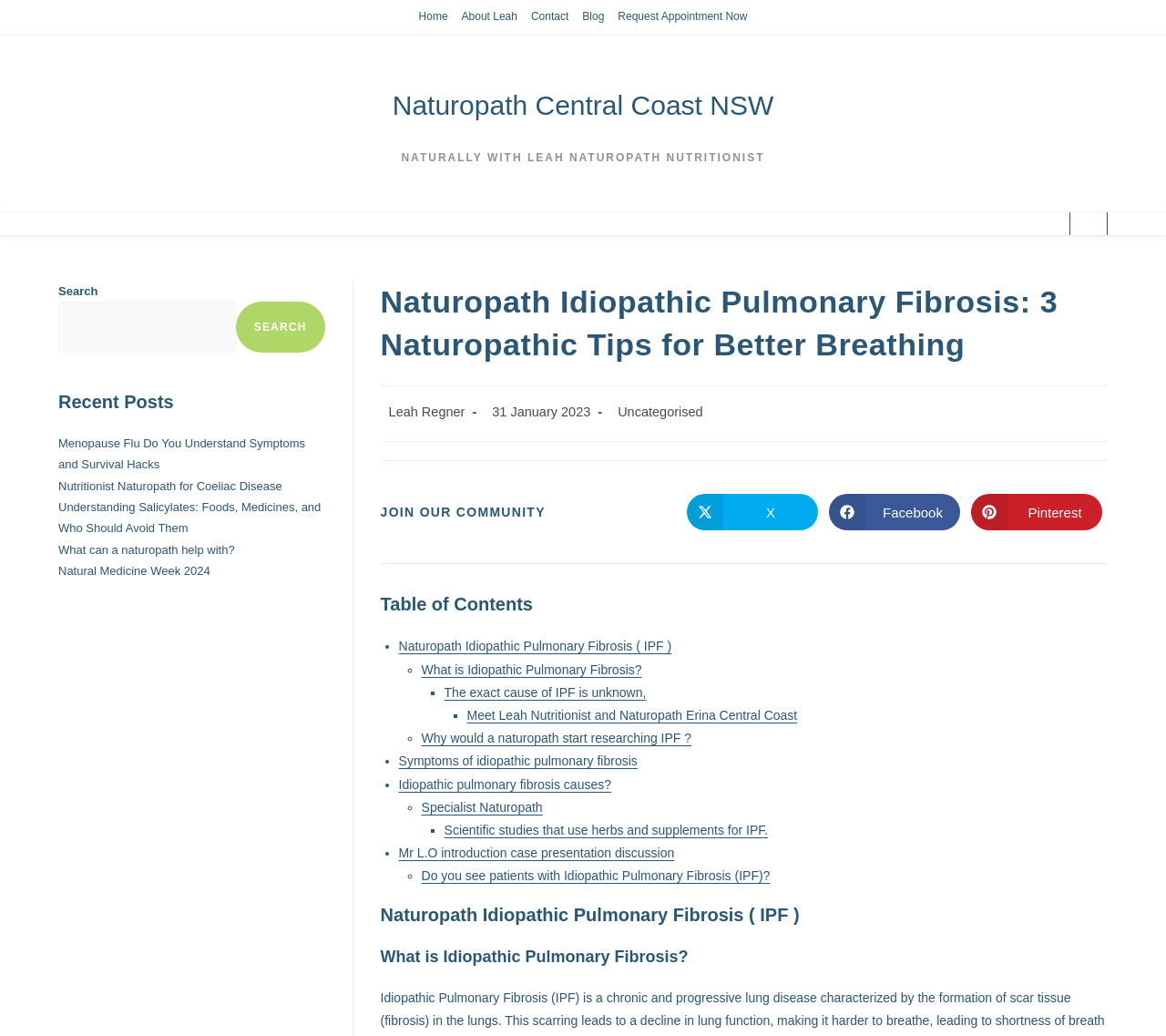Please identify the bounding box coordinates of the element that needs to be clicked to perform the following instruction: "Read the 'Recent Posts' section".

[0.05, 0.375, 0.279, 0.4]